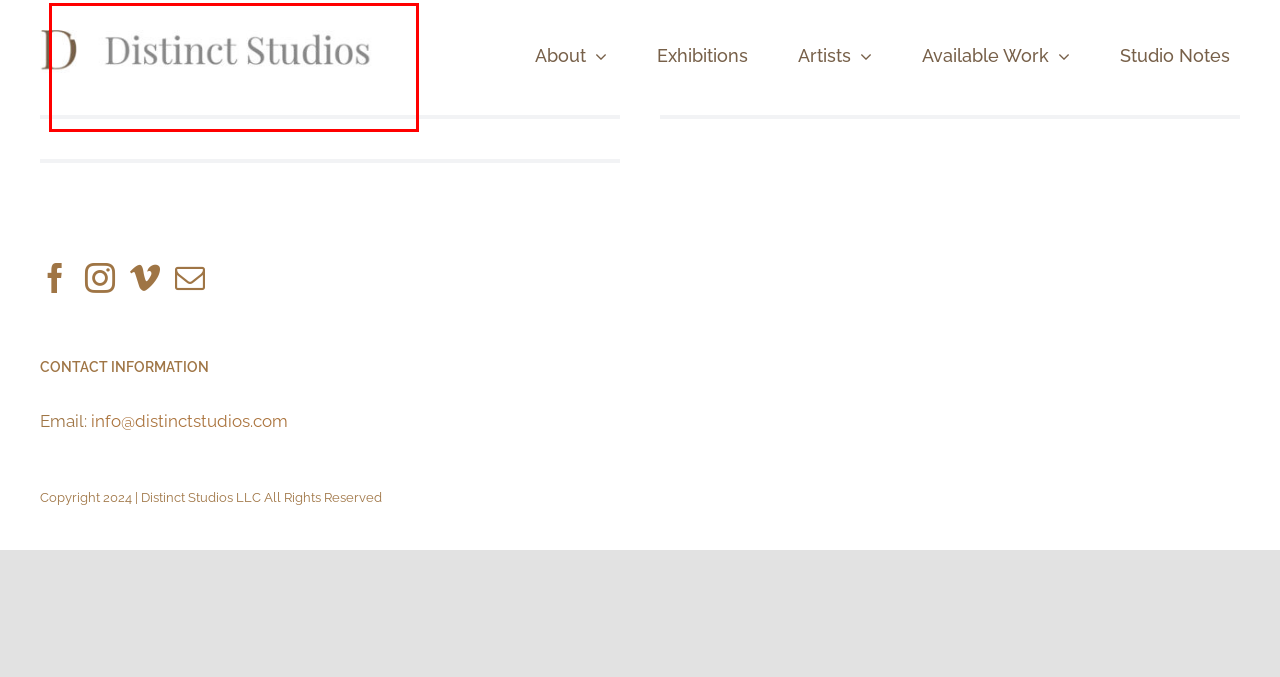Extract and provide the text found inside the red rectangle in the screenshot of the webpage.

The Island Series paintings are available through Distinct Studios. Please visit Sunhee’s artist page to view details and to inquire about availability. Thank you for reading!